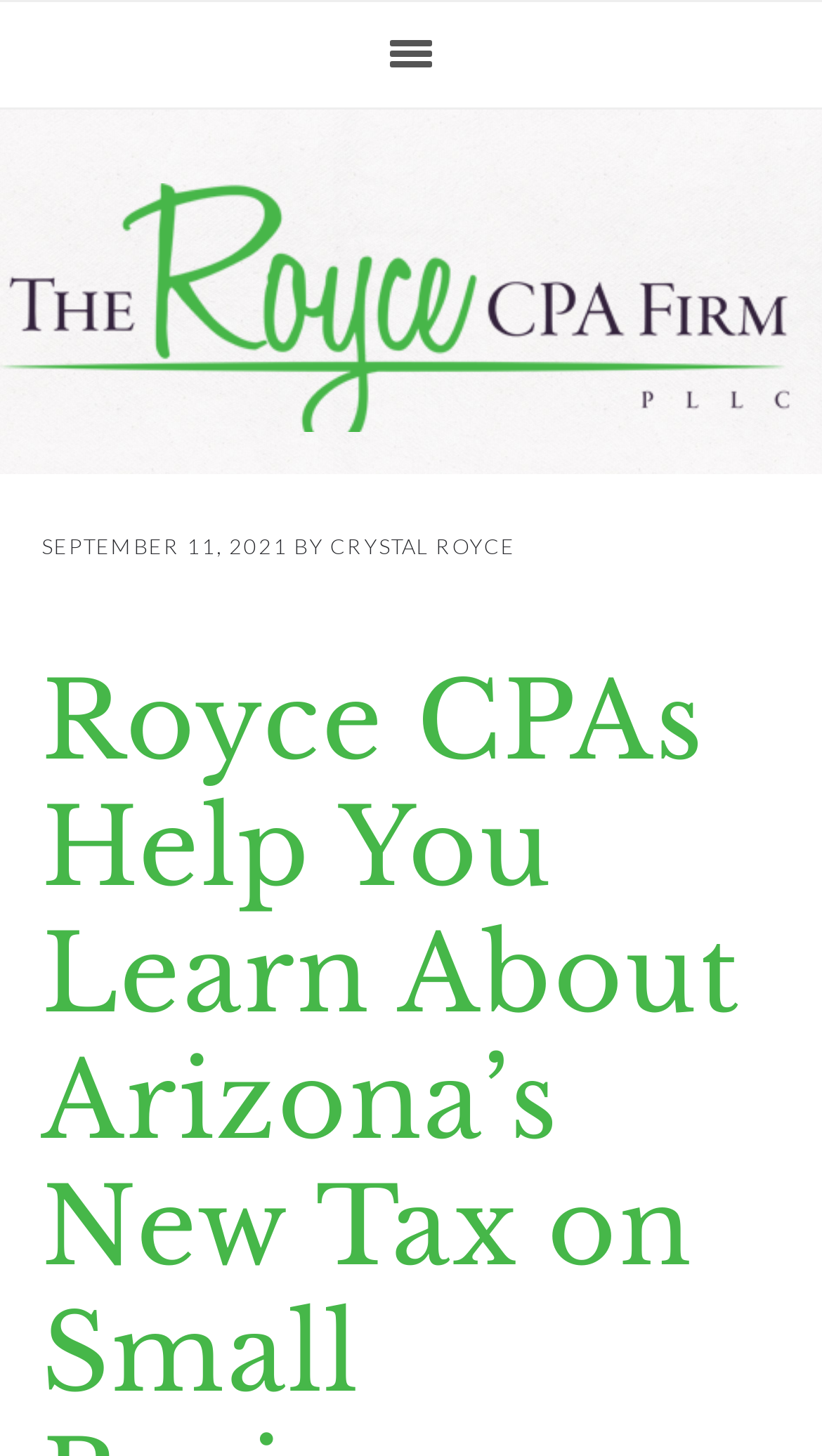Provide a single word or phrase answer to the question: 
When was the latest article published?

SEPTEMBER 11, 2021